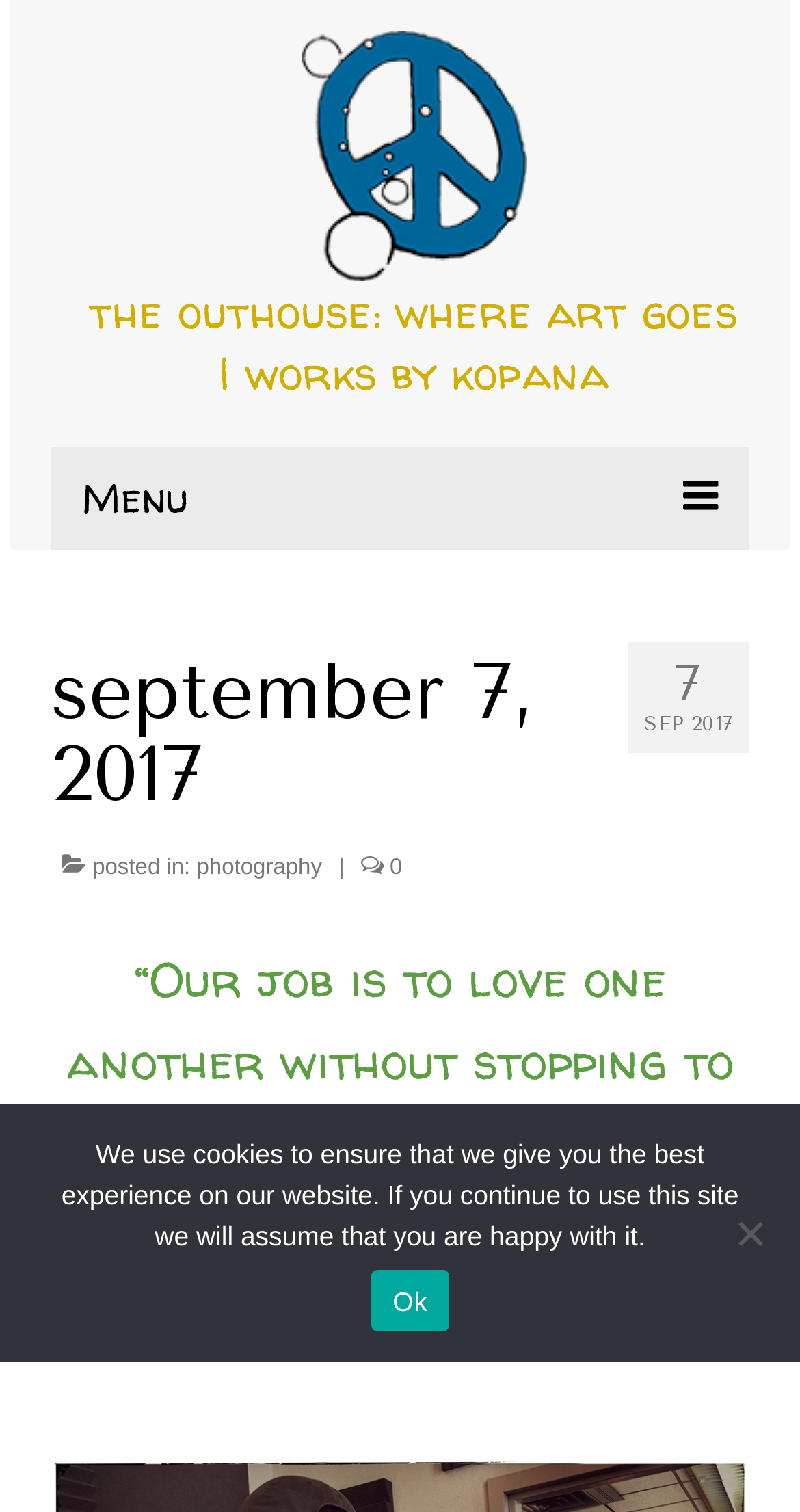Answer with a single word or phrase: 
What type of art is featured on the website?

Various